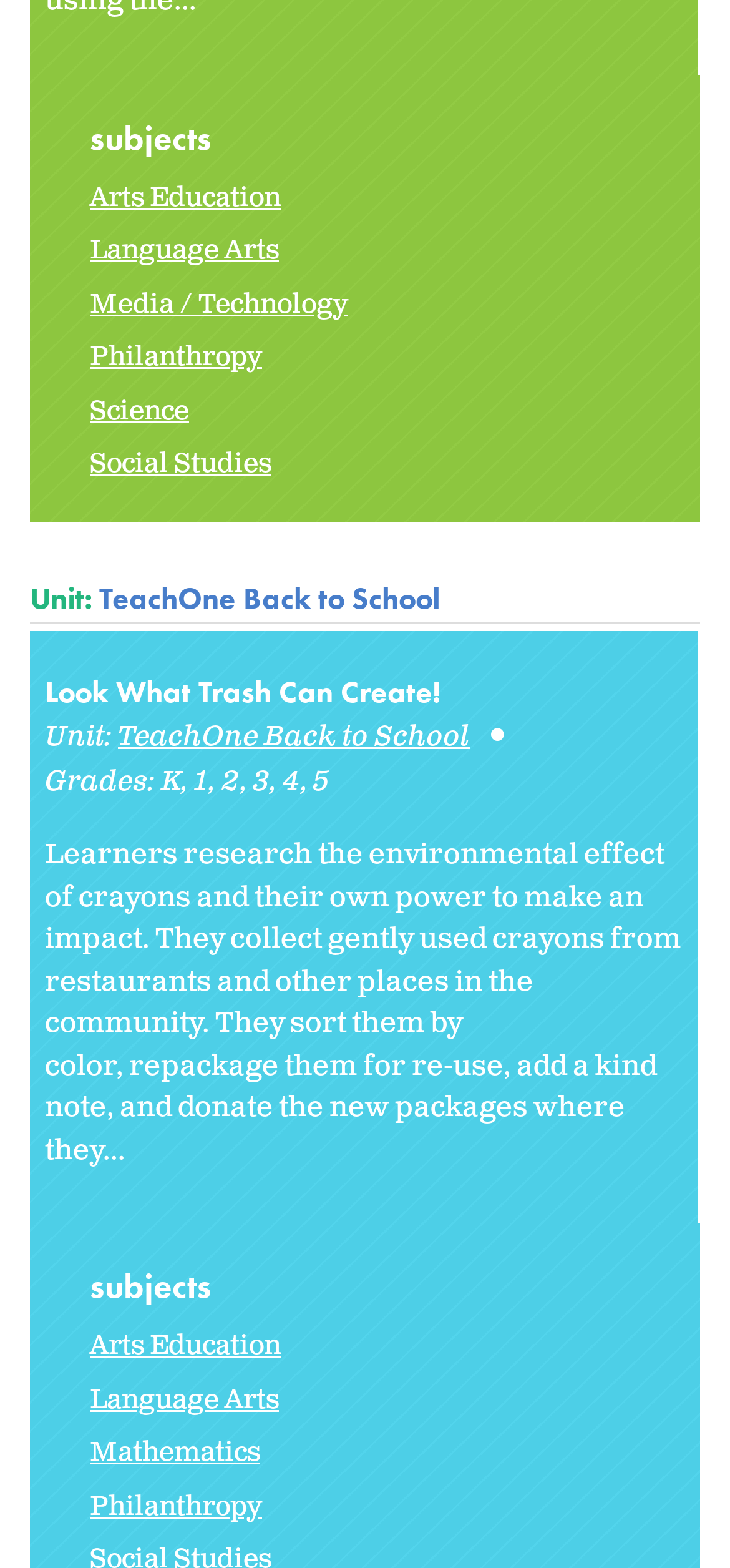What is the topic of the 'Look What Trash Can Create!' unit?
Provide a well-explained and detailed answer to the question.

The topic can be inferred from the static text element with the description 'Learners research the environmental effect of crayons and their own power to make an impact...'.